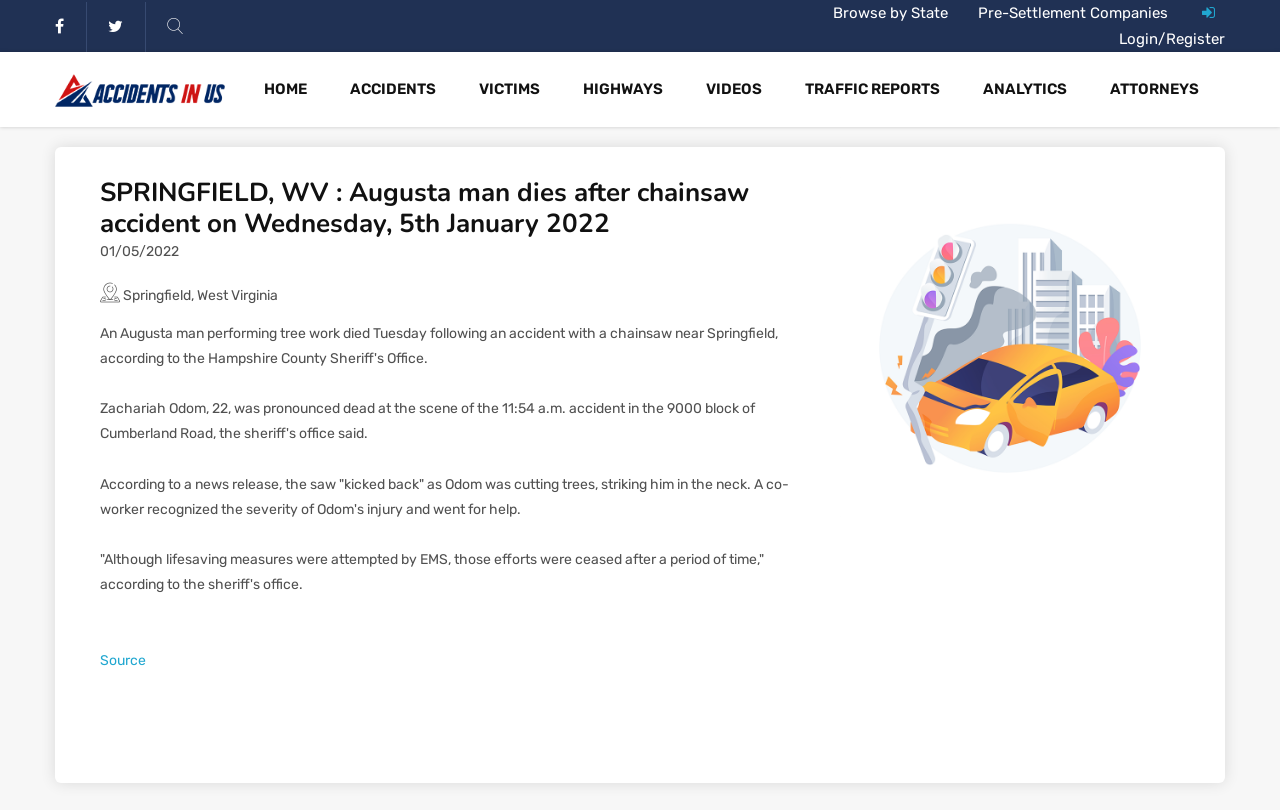Identify and generate the primary title of the webpage.

SPRINGFIELD, WV : Augusta man dies after chainsaw accident on Wednesday, 5th January 2022